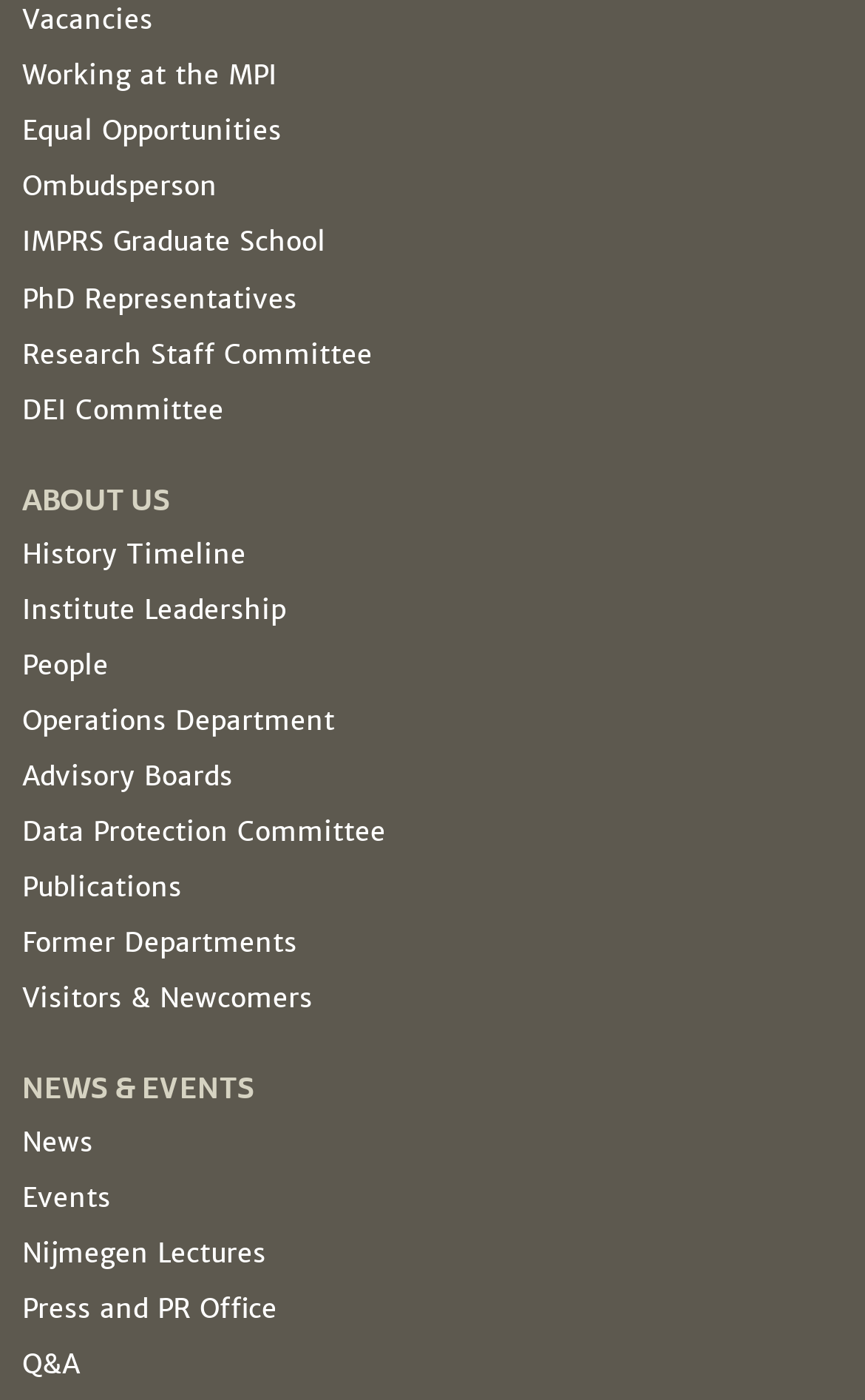Could you highlight the region that needs to be clicked to execute the instruction: "Explore people working at the MPI"?

[0.026, 0.462, 0.126, 0.488]